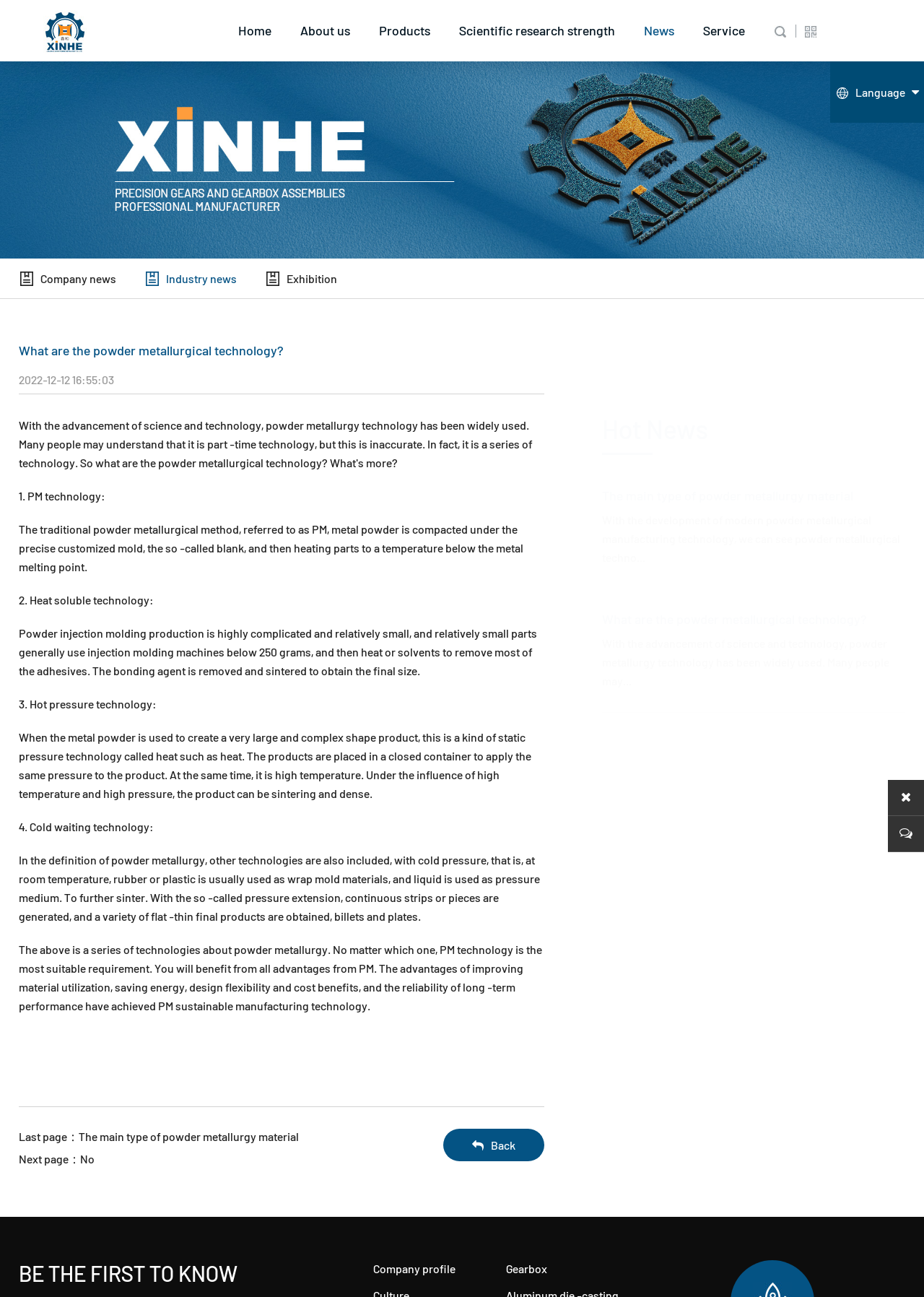What is the topic of the 'Hot News' section?
From the details in the image, answer the question comprehensively.

The 'Hot News' section is located in the middle of the webpage, and it contains links to news articles related to powder metallurgy. The topics of the news articles are likely related to powder metallurgy technology and its applications.